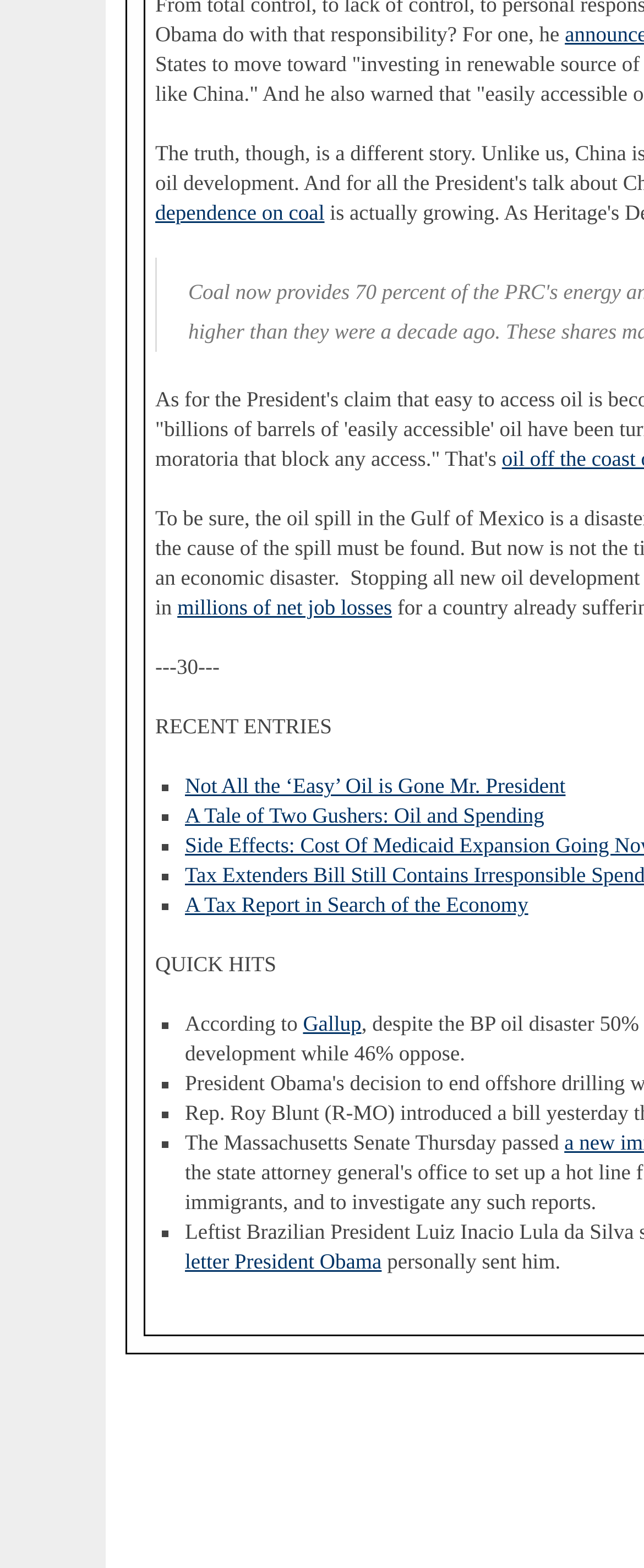Identify the bounding box coordinates for the UI element described as: "Gallup".

[0.47, 0.646, 0.561, 0.66]